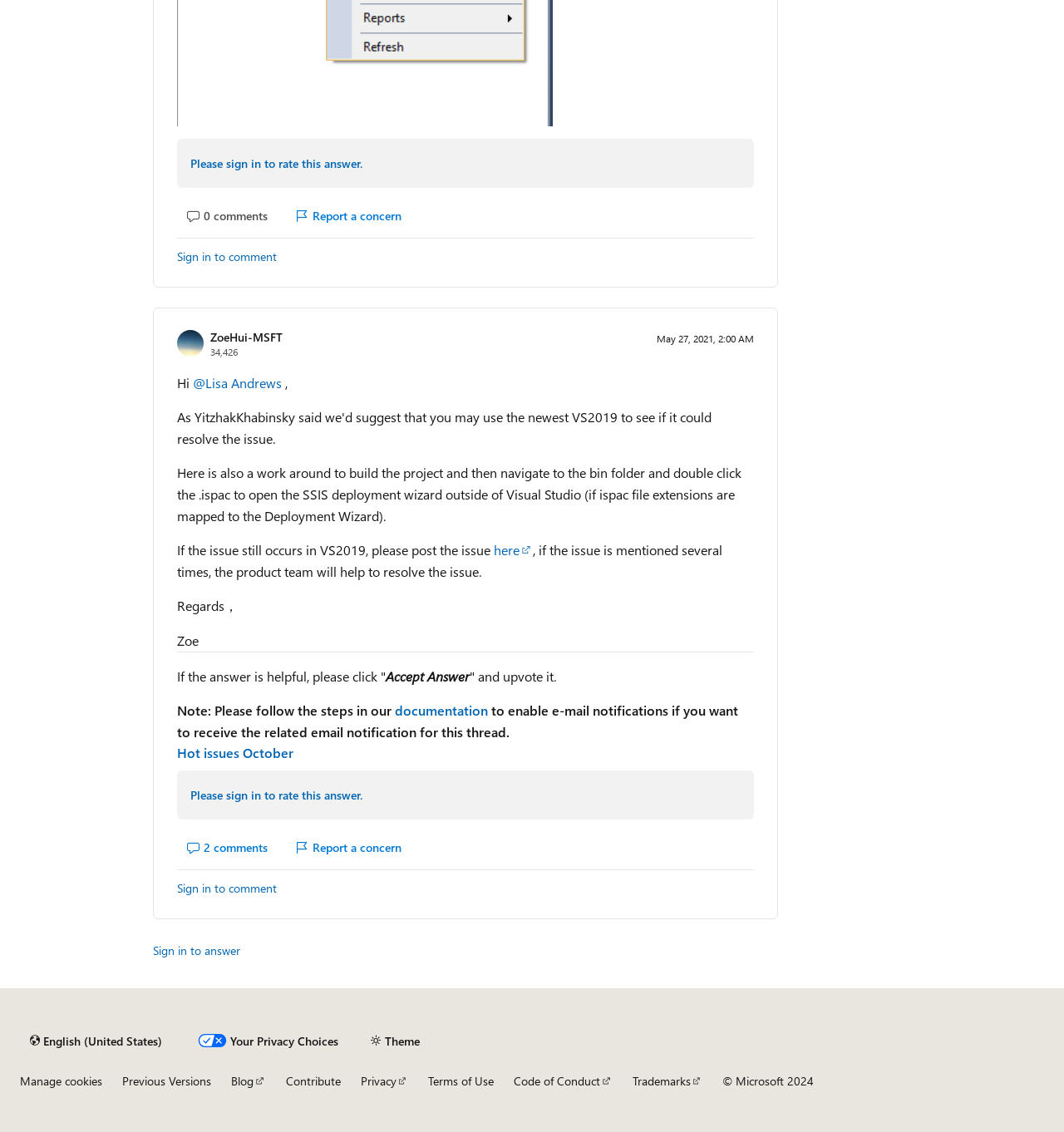Find the bounding box coordinates of the element to click in order to complete the given instruction: "Click the link to view the documentation."

[0.371, 0.62, 0.459, 0.635]